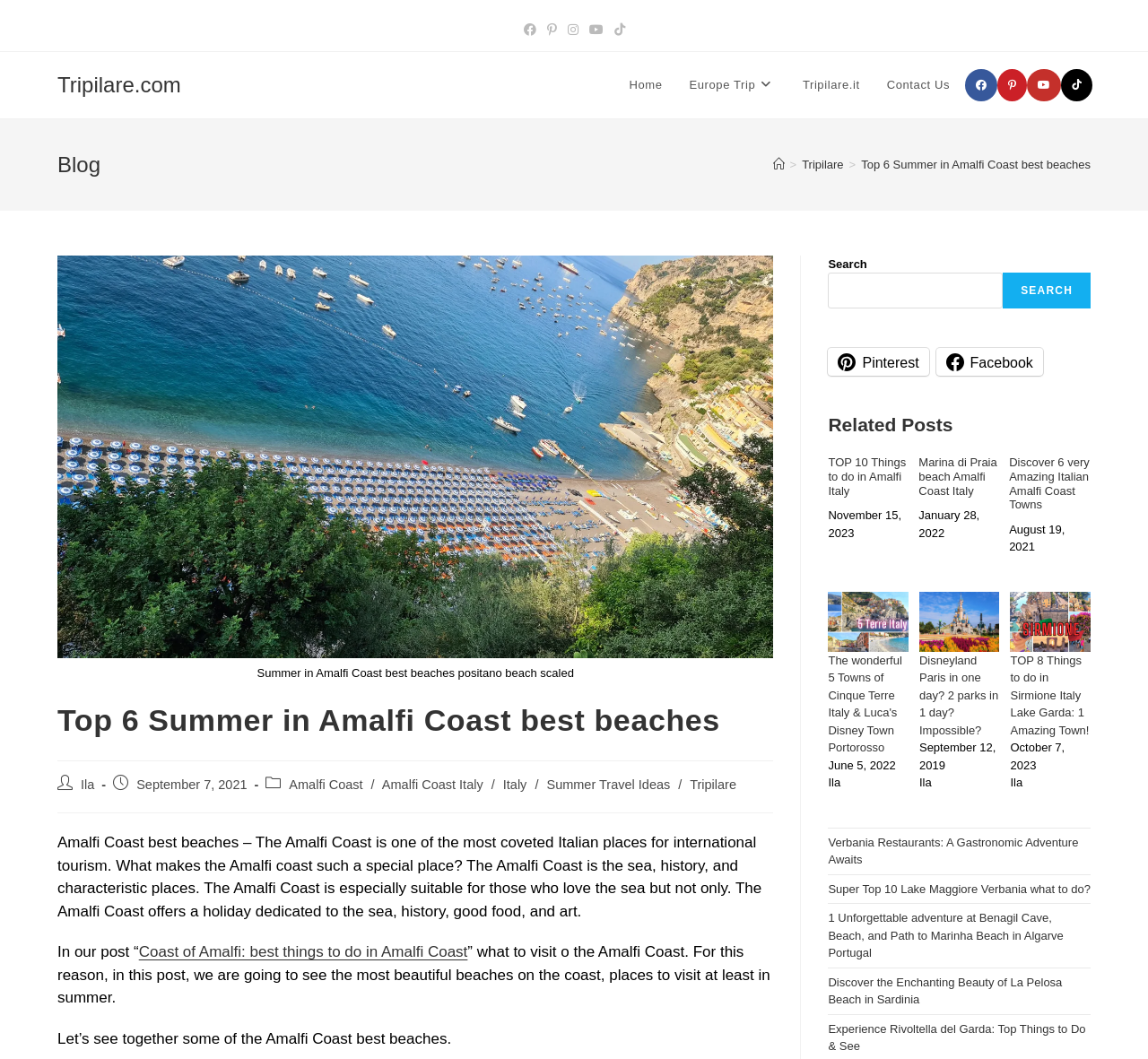What is the author of the blog post?
Can you offer a detailed and complete answer to this question?

I determined the answer by looking at the link element with the text 'Ila' which is located below the heading element, indicating that it is the author of the blog post.